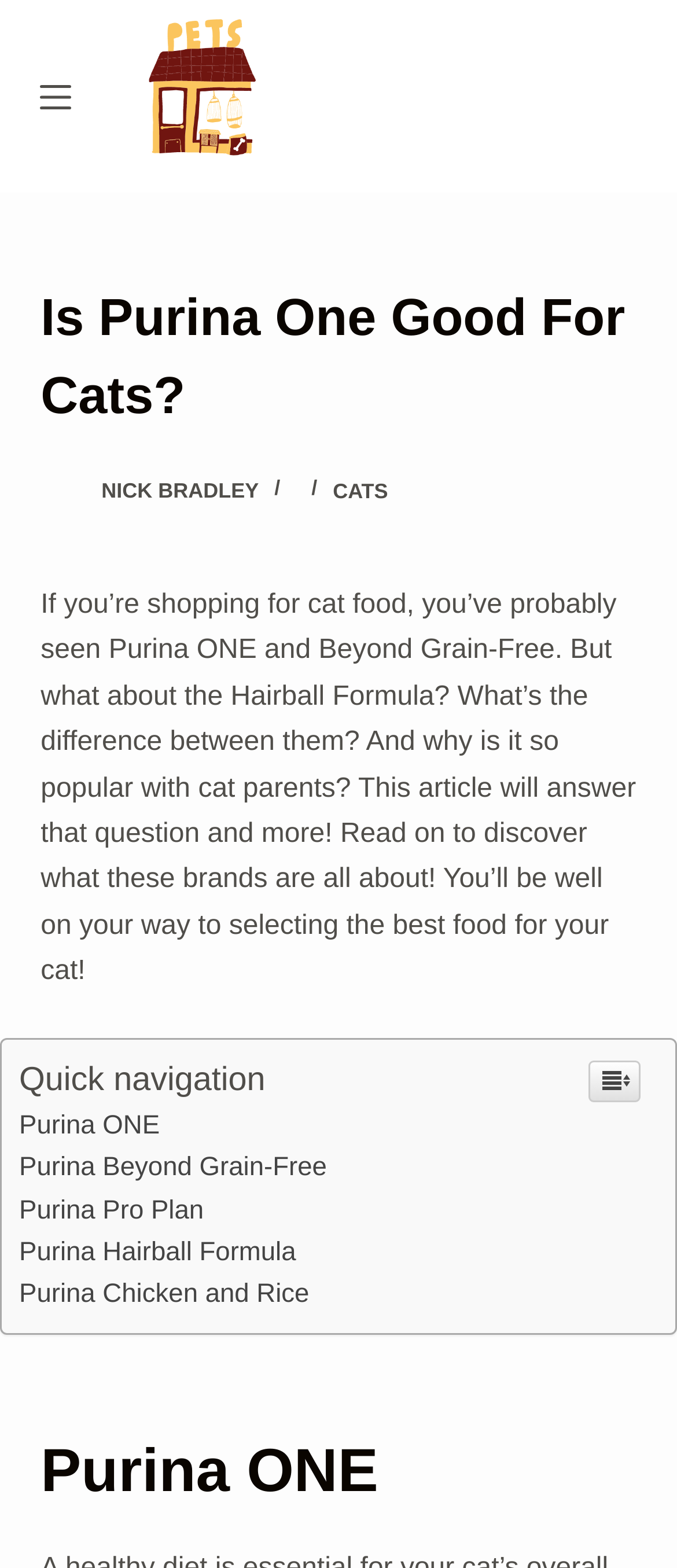Identify the bounding box coordinates necessary to click and complete the given instruction: "Explore the Purina Hairball Formula".

[0.028, 0.789, 0.437, 0.808]